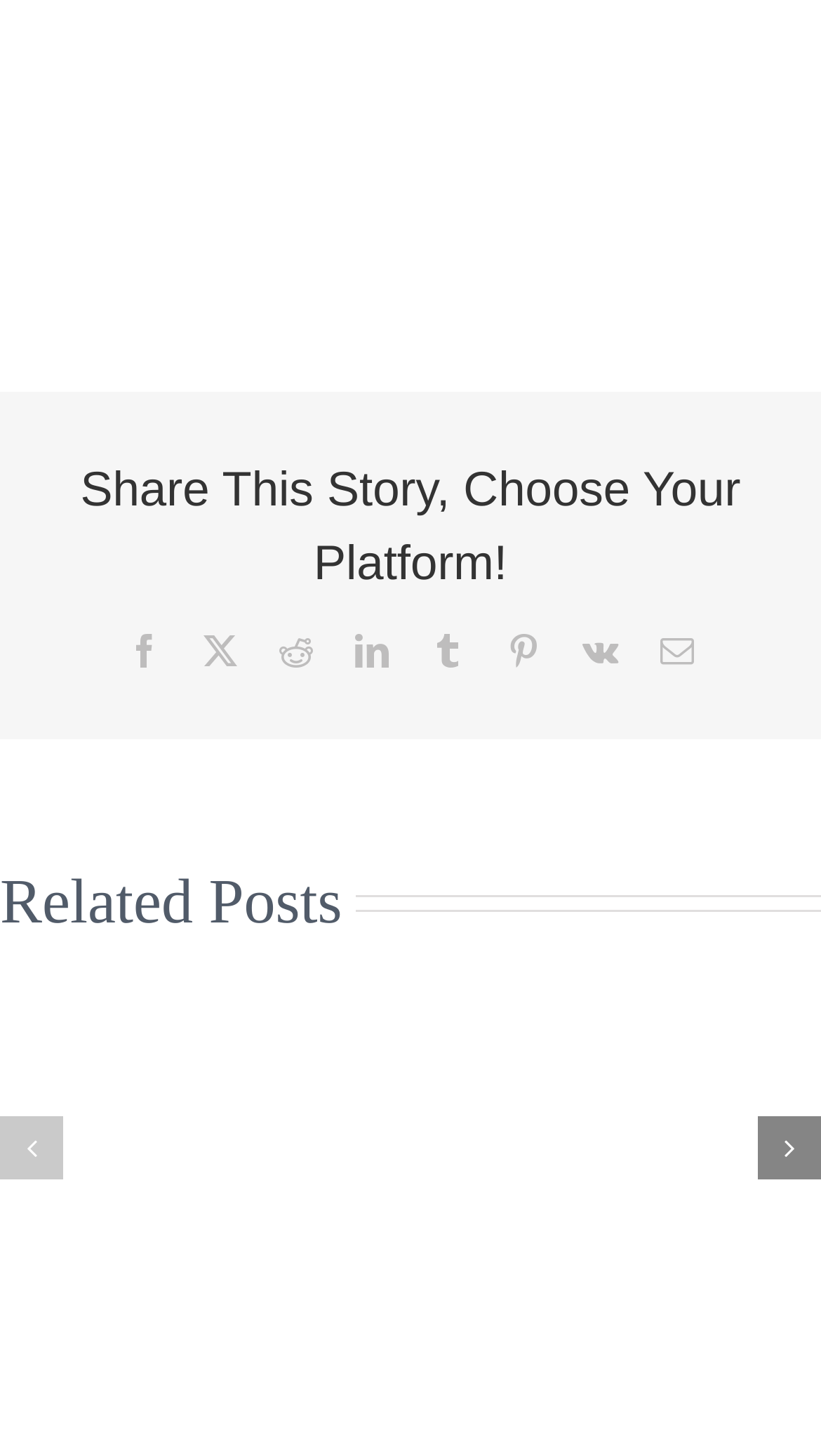Please identify the bounding box coordinates of the element on the webpage that should be clicked to follow this instruction: "go to teachers page". The bounding box coordinates should be given as four float numbers between 0 and 1, formatted as [left, top, right, bottom].

None